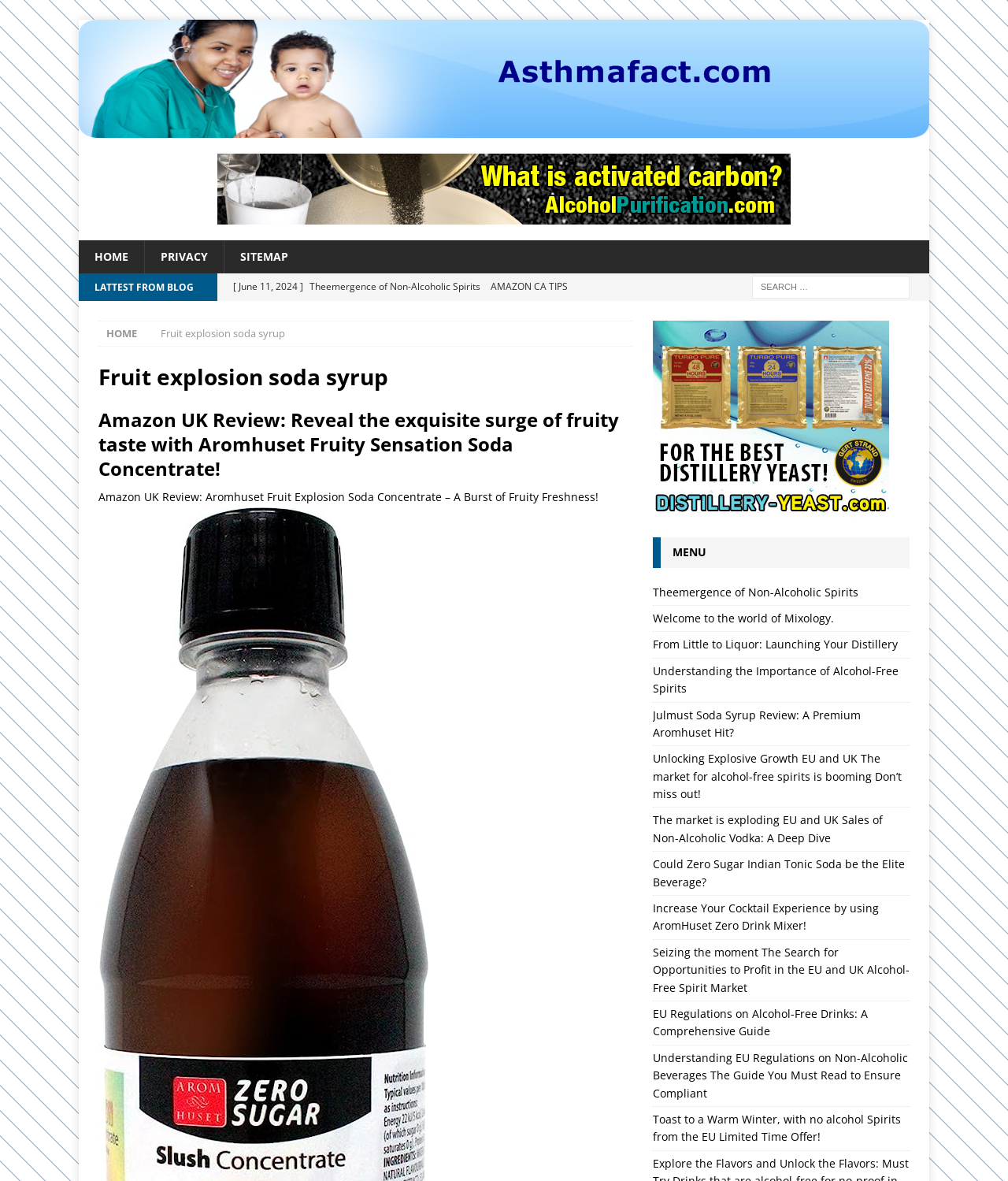Can you determine the bounding box coordinates of the area that needs to be clicked to fulfill the following instruction: "Go to HOME page"?

[0.078, 0.203, 0.143, 0.232]